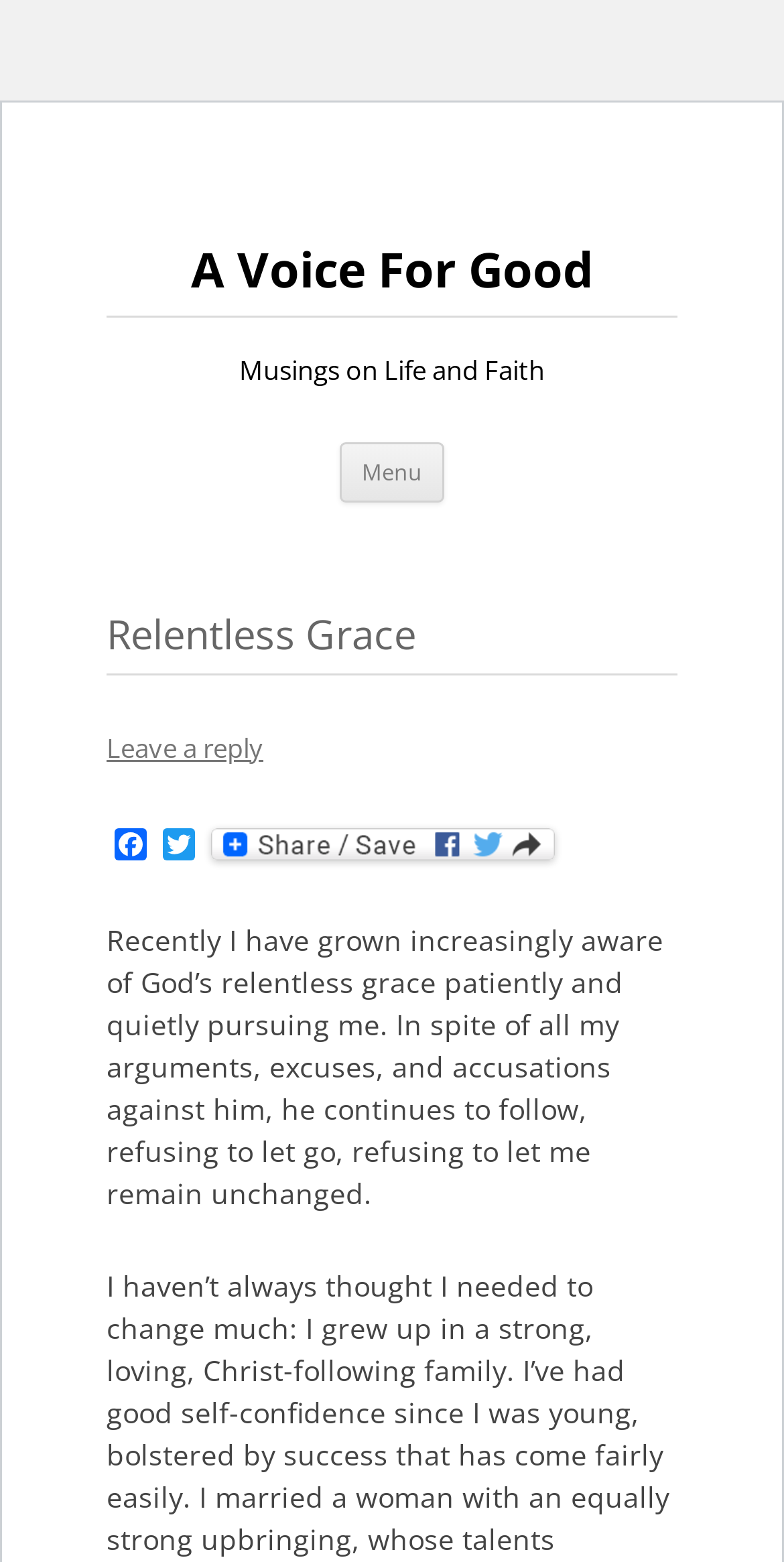Please provide the main heading of the webpage content.

A Voice For Good